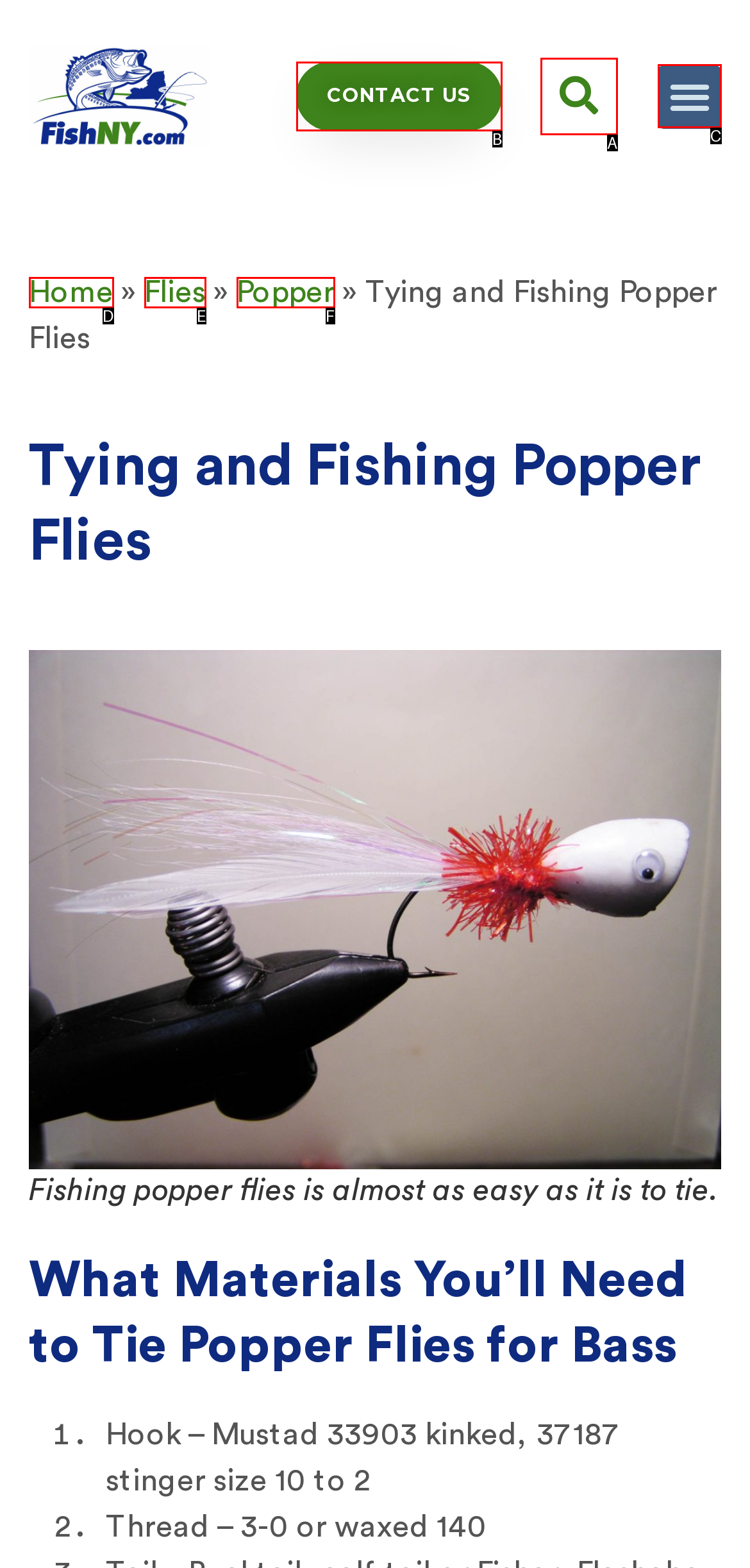From the options provided, determine which HTML element best fits the description: Contact Us. Answer with the correct letter.

B